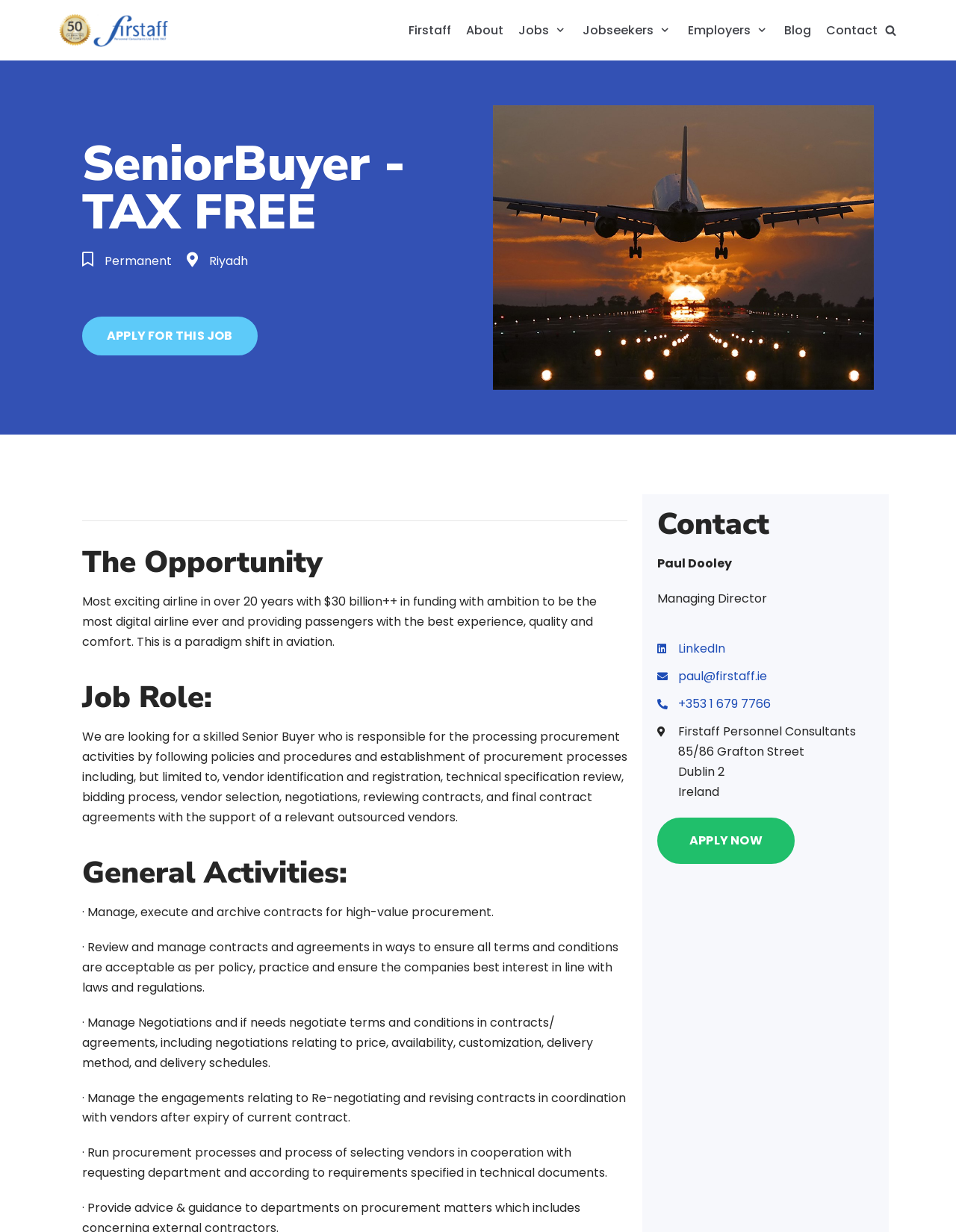What is the name of the recruitment agency?
Using the details from the image, give an elaborate explanation to answer the question.

I determined the name of the recruitment agency by looking at the link 'Firstaff Recruitment Agency: Top Recruitment Agencies Dublin.' which is a prominent element on the webpage, indicating that it is the name of the recruitment agency.